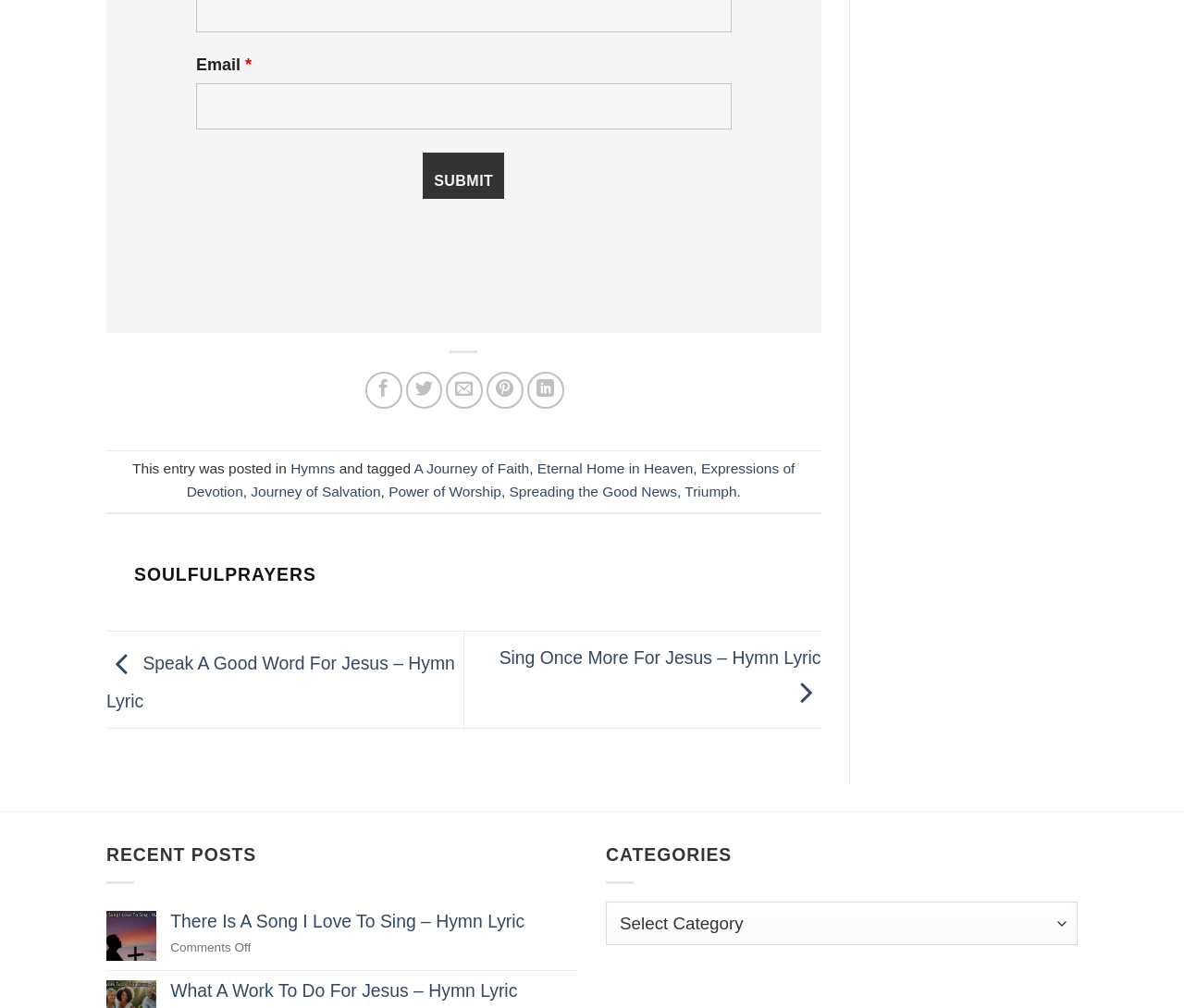What is the purpose of the textbox?
Look at the image and provide a detailed response to the question.

The textbox is labeled as 'Email *' and has a 'required' attribute, indicating that it is a mandatory field for the user to input their email address, likely for subscription or newsletter purposes.